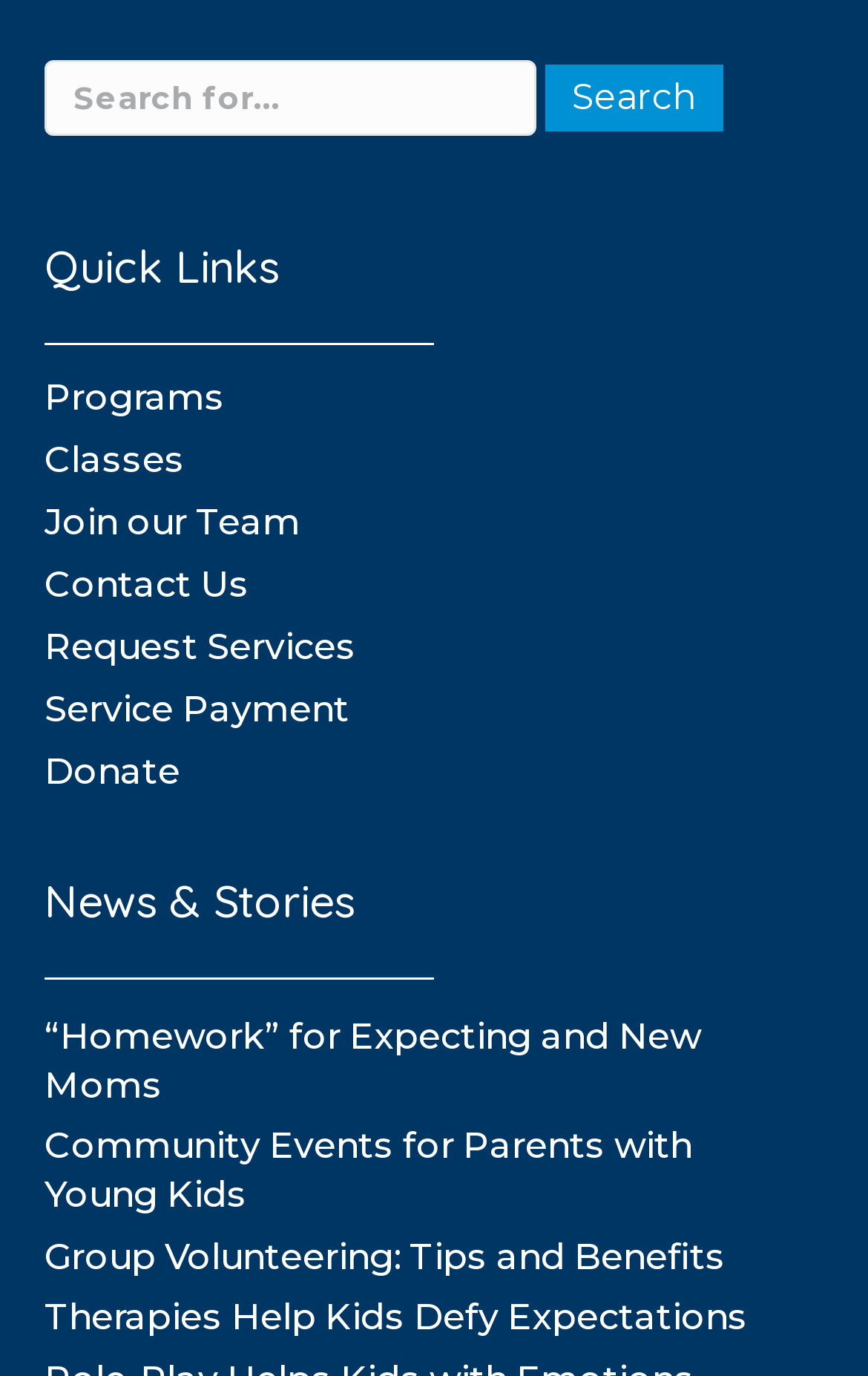Determine the bounding box coordinates of the region to click in order to accomplish the following instruction: "Click on Programs". Provide the coordinates as four float numbers between 0 and 1, specifically [left, top, right, bottom].

[0.051, 0.273, 0.259, 0.304]